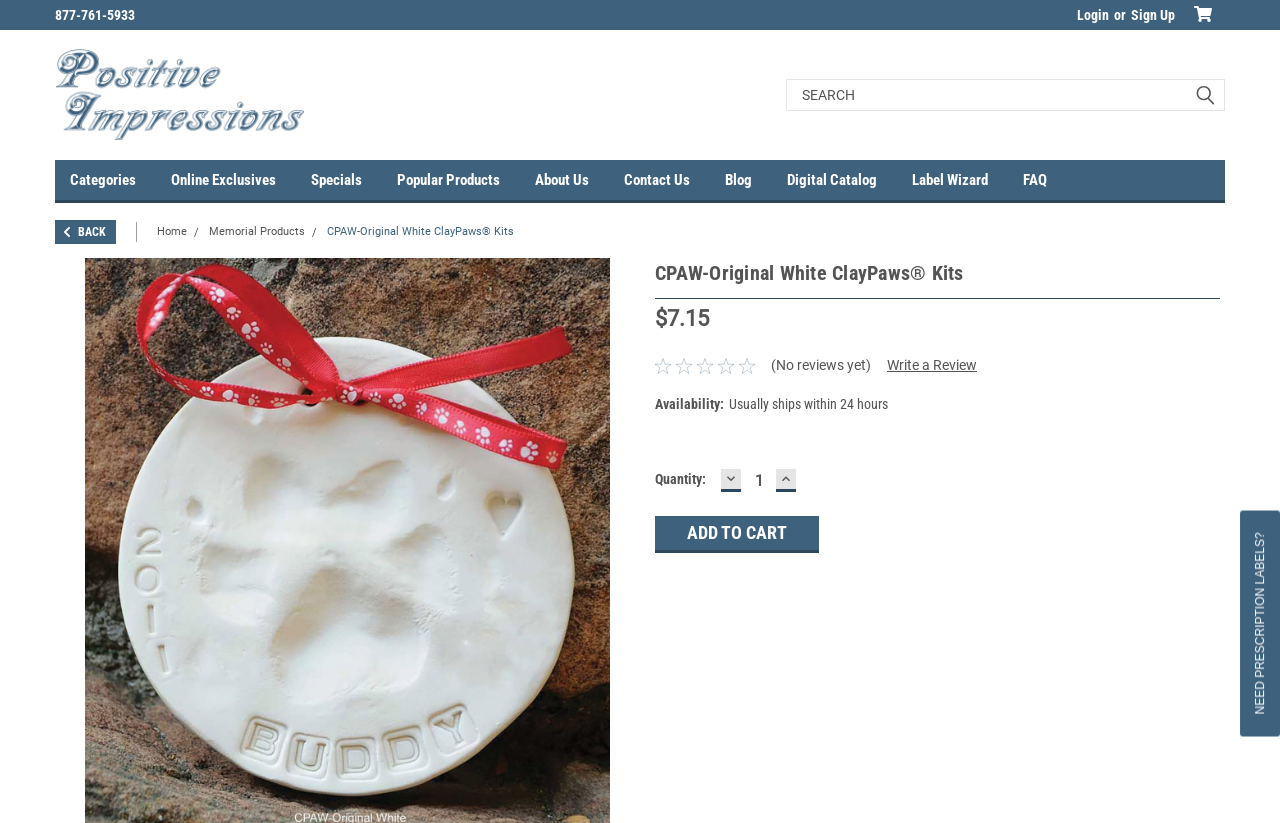Could you please study the image and provide a detailed answer to the question:
What is the current stock status of the product?

I looked at the page and couldn't find any information about the current stock status of the product. There is a section that says 'Current Stock:', but it doesn't provide any information about the current stock level.